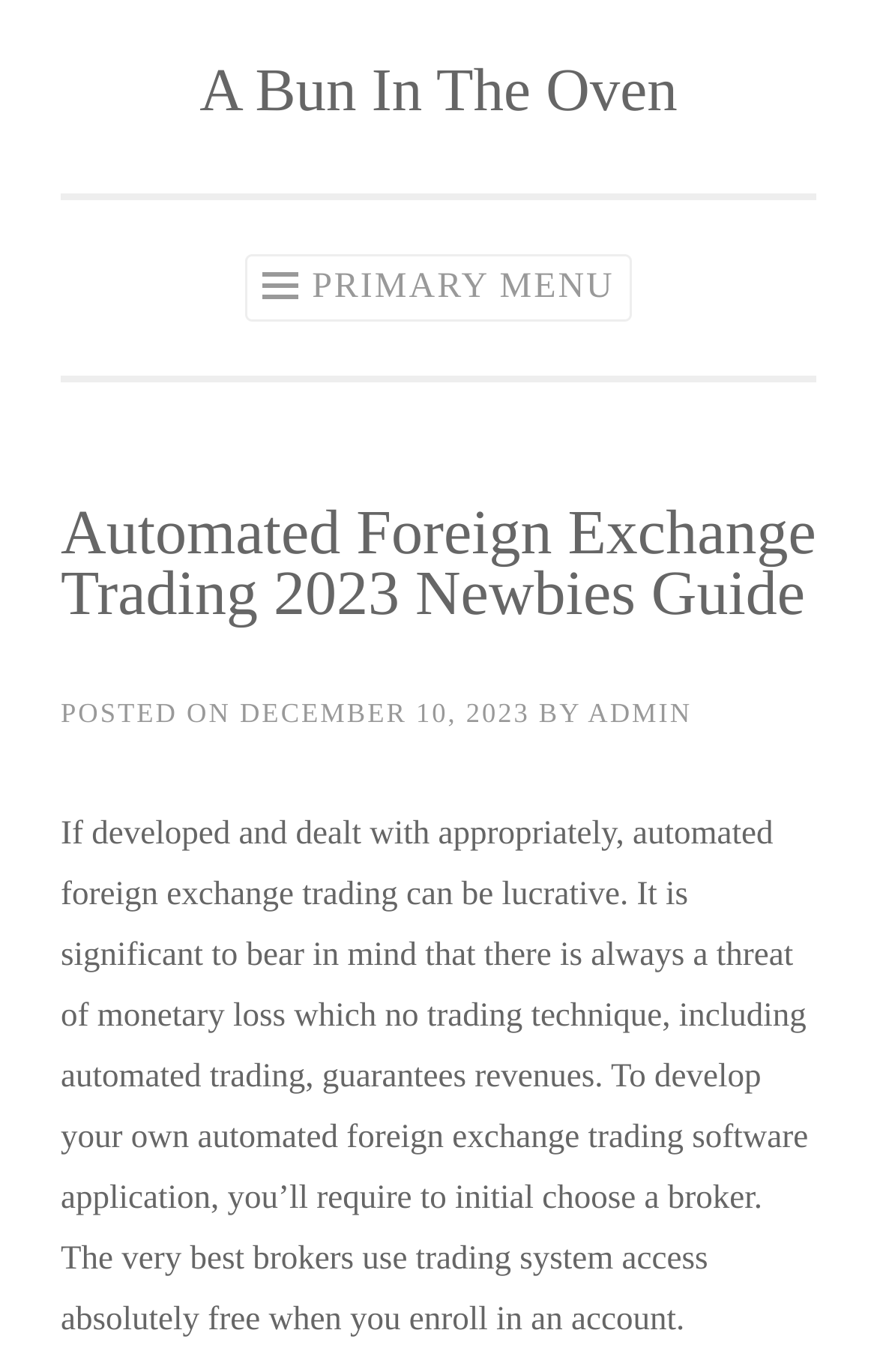Given the following UI element description: "For Individuals", find the bounding box coordinates in the webpage screenshot.

None